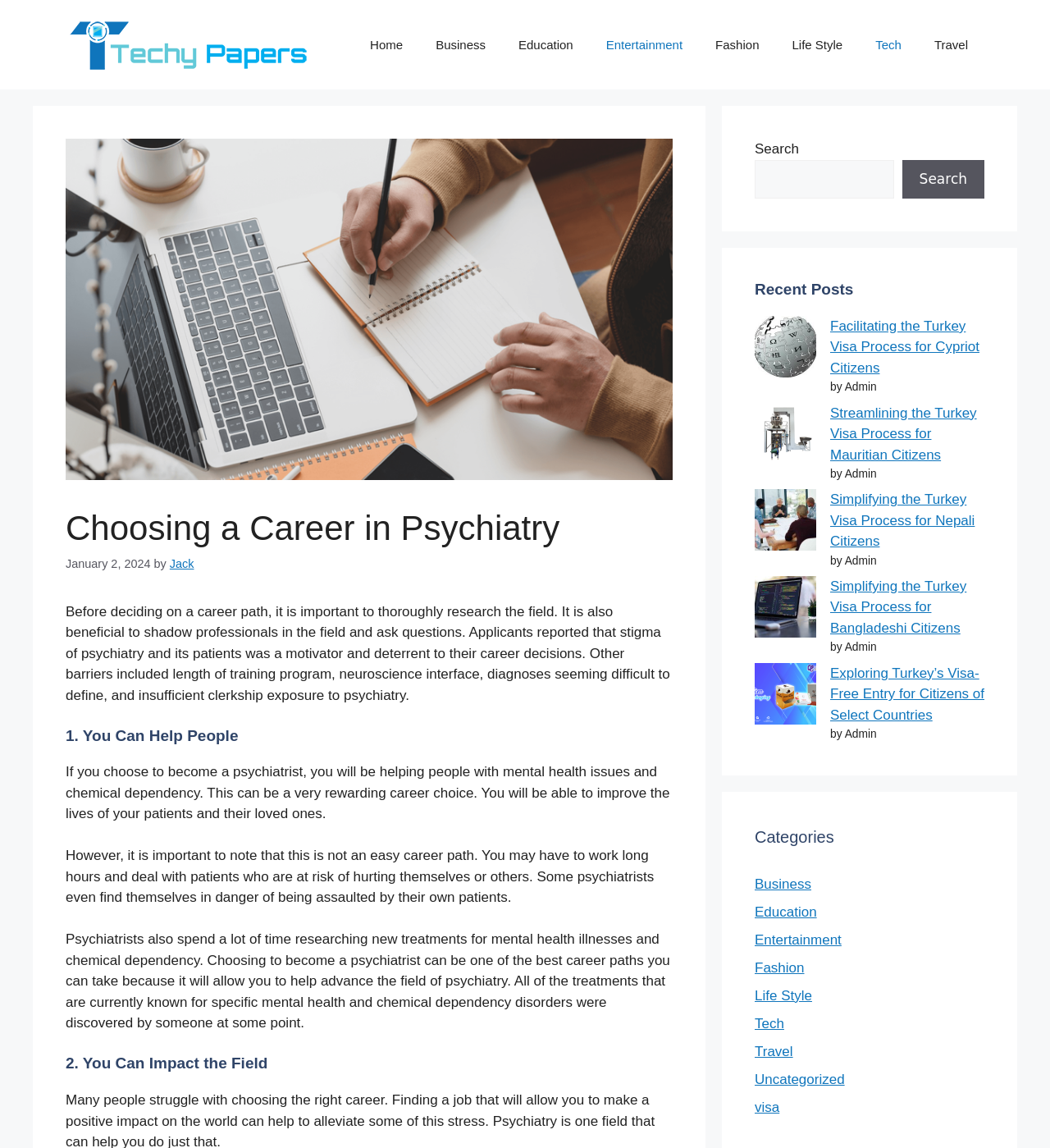Given the element description "Life Style", identify the bounding box of the corresponding UI element.

[0.739, 0.018, 0.818, 0.06]